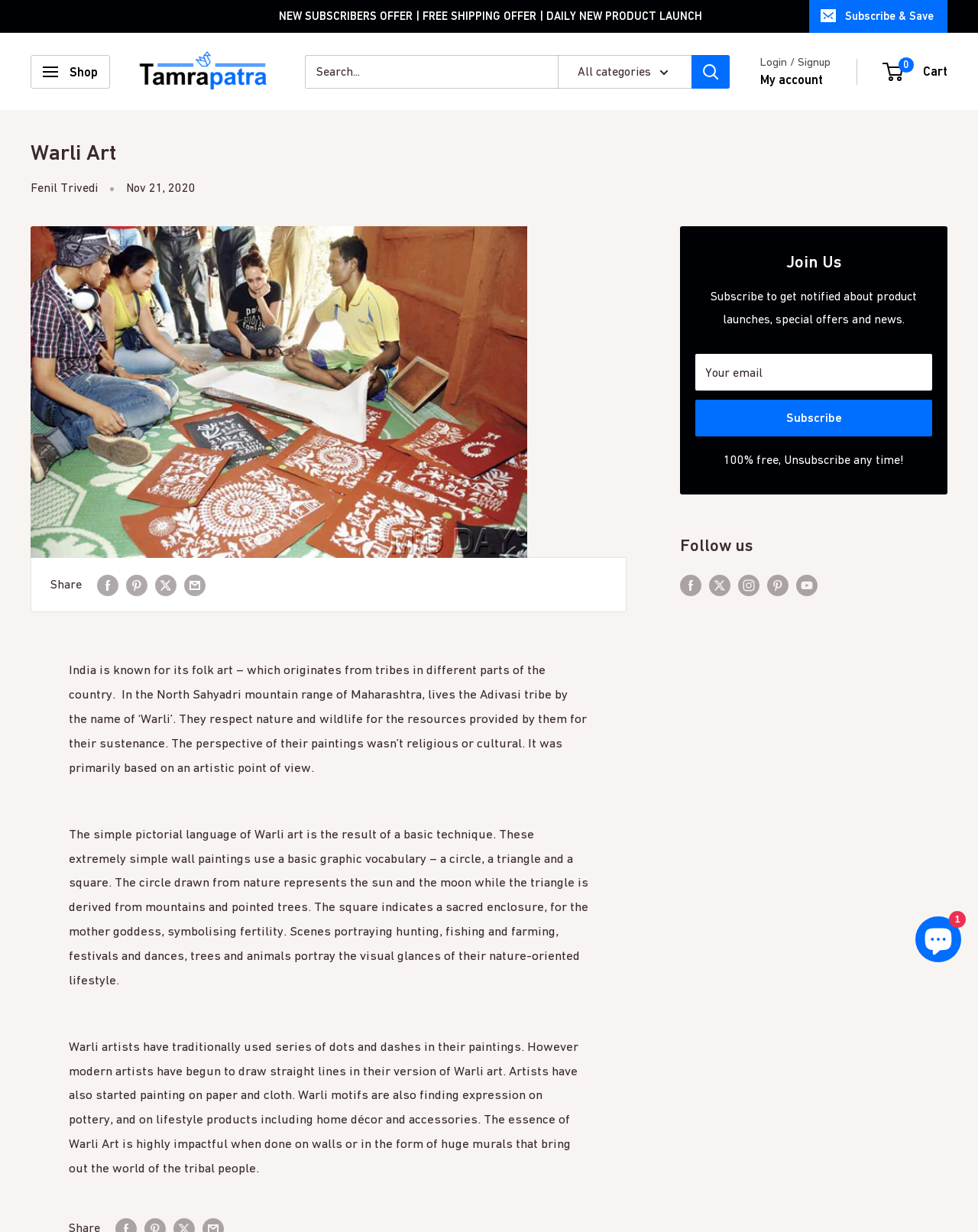Please determine the bounding box coordinates of the element to click on in order to accomplish the following task: "Follow us on Twitter". Ensure the coordinates are four float numbers ranging from 0 to 1, i.e., [left, top, right, bottom].

[0.725, 0.465, 0.747, 0.484]